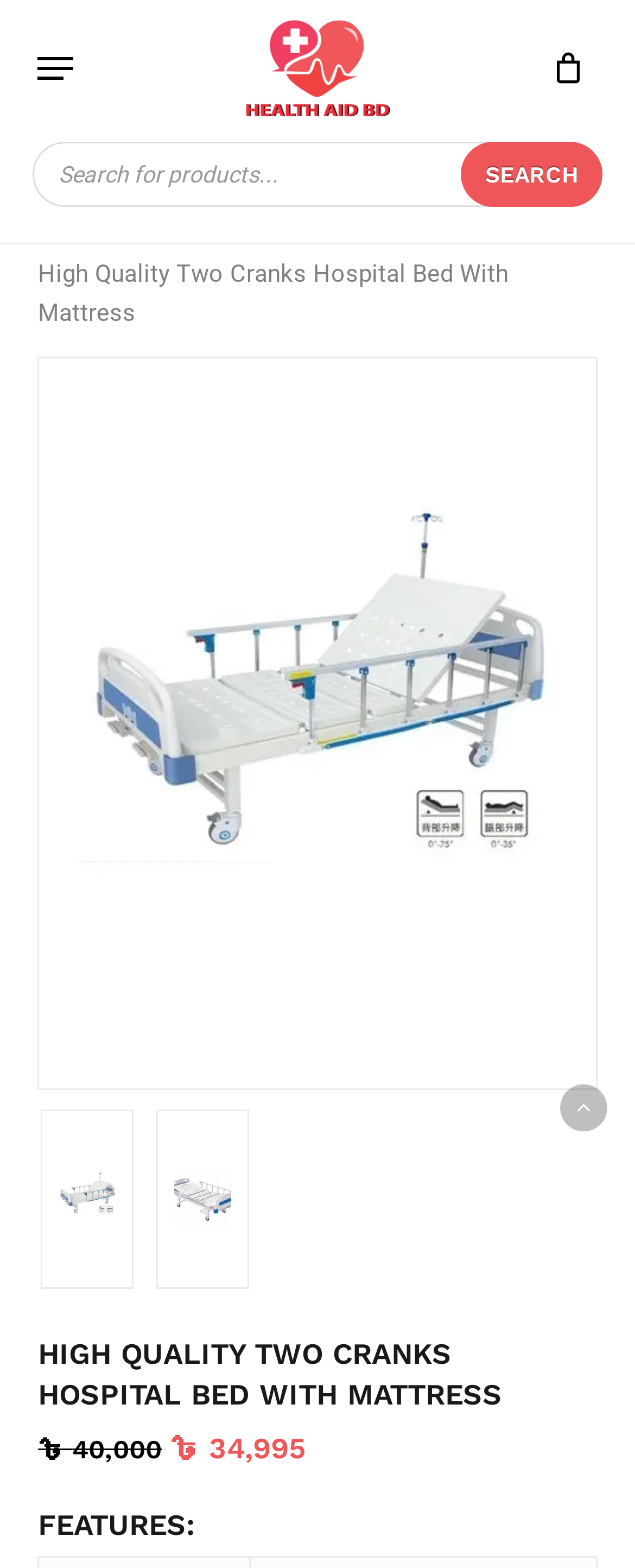Can you find the bounding box coordinates for the element that needs to be clicked to execute this instruction: "Check the product price"? The coordinates should be given as four float numbers between 0 and 1, i.e., [left, top, right, bottom].

[0.268, 0.913, 0.481, 0.934]